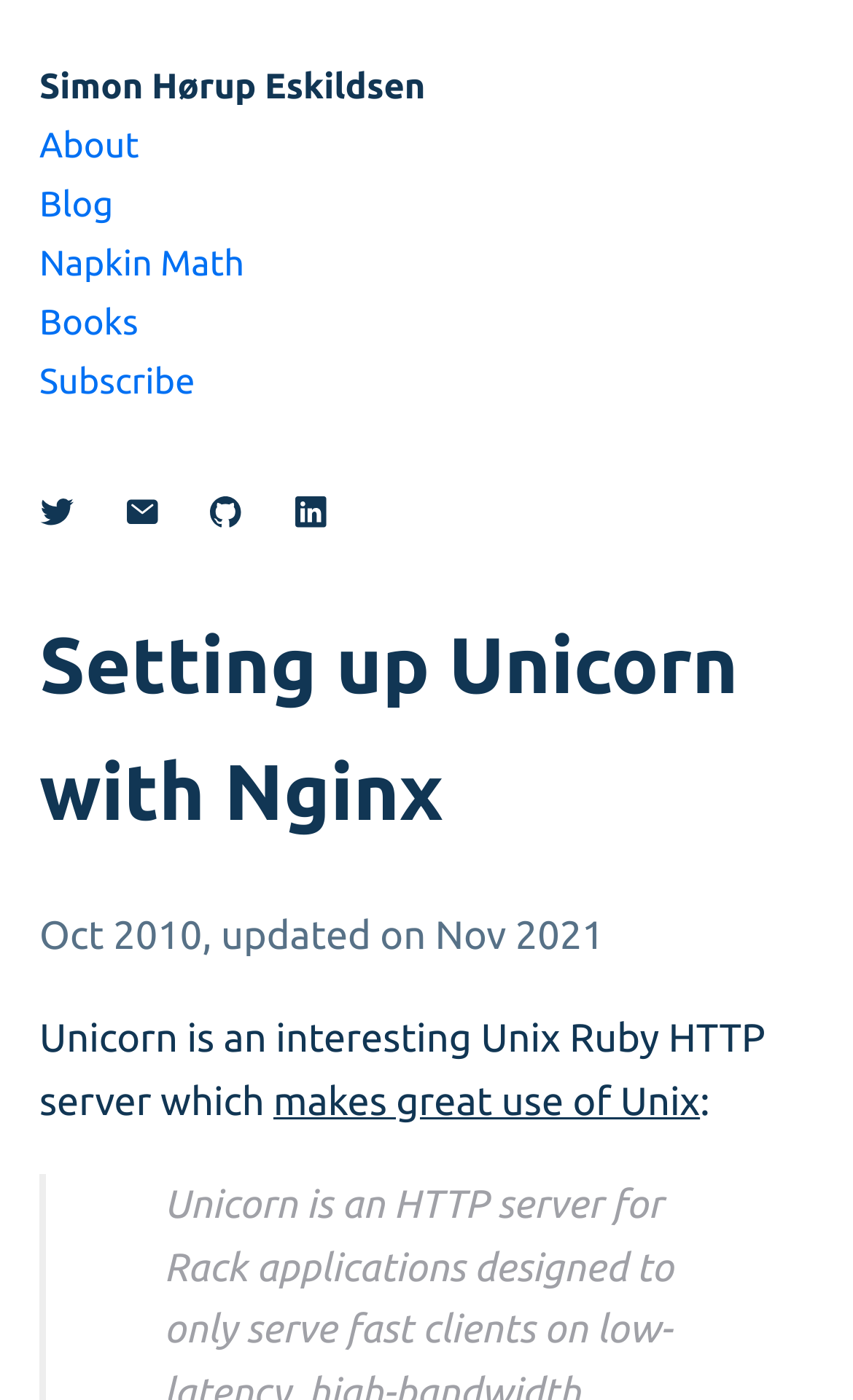Generate a thorough description of the webpage.

The webpage is about setting up Unicorn with Nginx. At the top left, there is a navigation menu with links to "Simon Hørup Eskildsen", "About", "Blog", "Napkin Math", "Books", and "Subscribe". Below the navigation menu, there are social media links to "Twitter/X", "Email", "Github", and "Linkedin", each accompanied by a small icon.

The main content of the webpage starts with a heading "Setting up Unicorn with Nginx" at the top center. Below the heading, there is a date "2010-10-22" with an update note "updated on Nov 2021" to the right. 

The main article begins with a paragraph of text that describes Unicorn as an interesting Unix Ruby HTTP server. The text mentions that Unicorn "makes great use of Unix", which is a clickable link. The article continues below this paragraph, but the content is not provided in the accessibility tree.